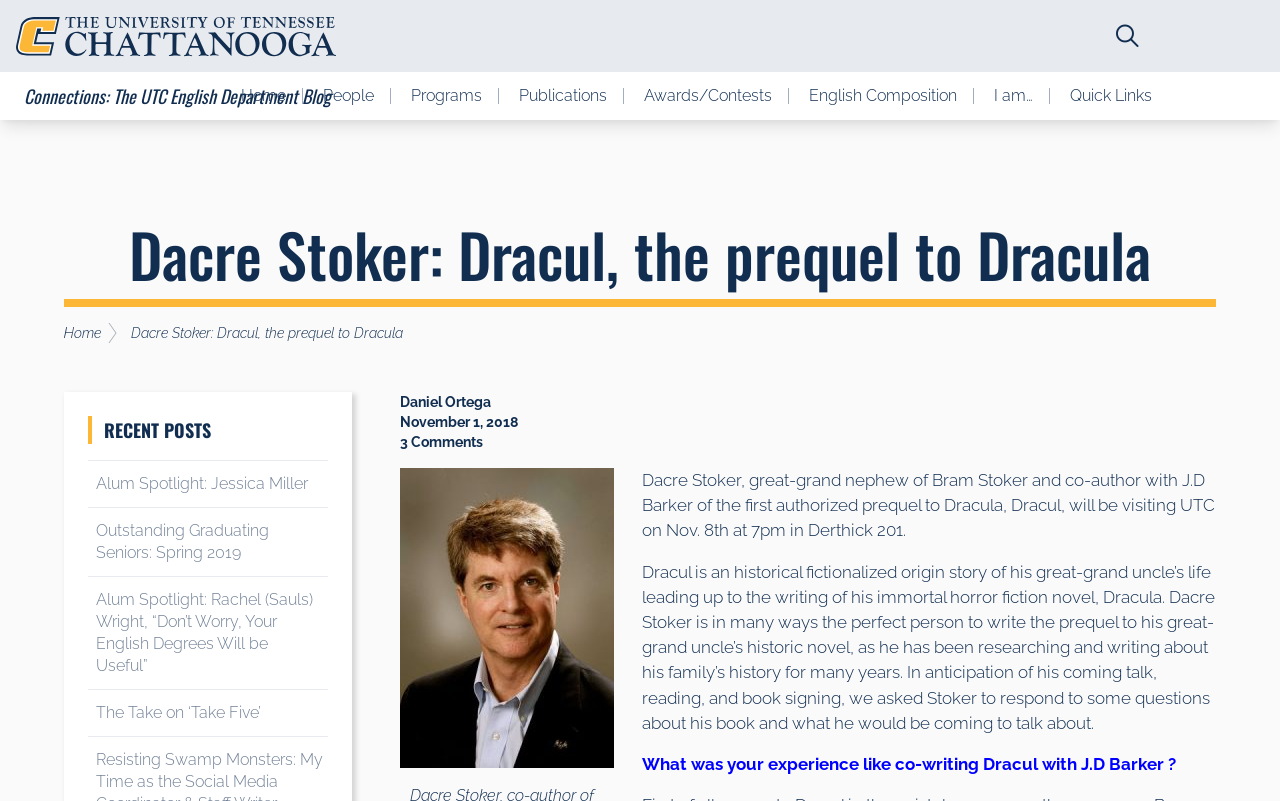Respond to the question below with a single word or phrase:
What is the name of the department hosting Dacre Stoker's visit?

English Department